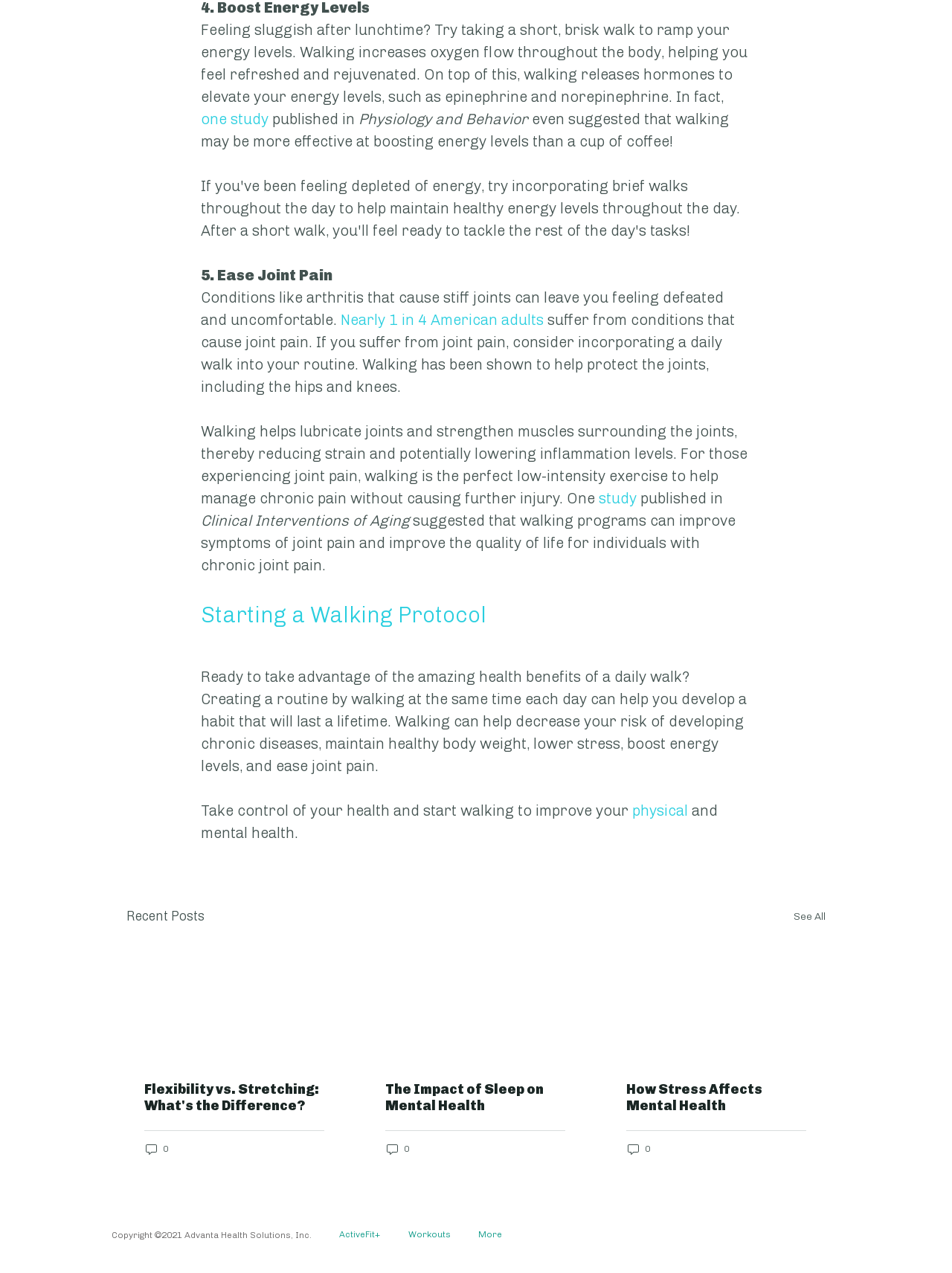Please identify the bounding box coordinates of the region to click in order to complete the task: "Explore the ActiveFit+ section". The coordinates must be four float numbers between 0 and 1, specified as [left, top, right, bottom].

[0.341, 0.963, 0.414, 0.977]